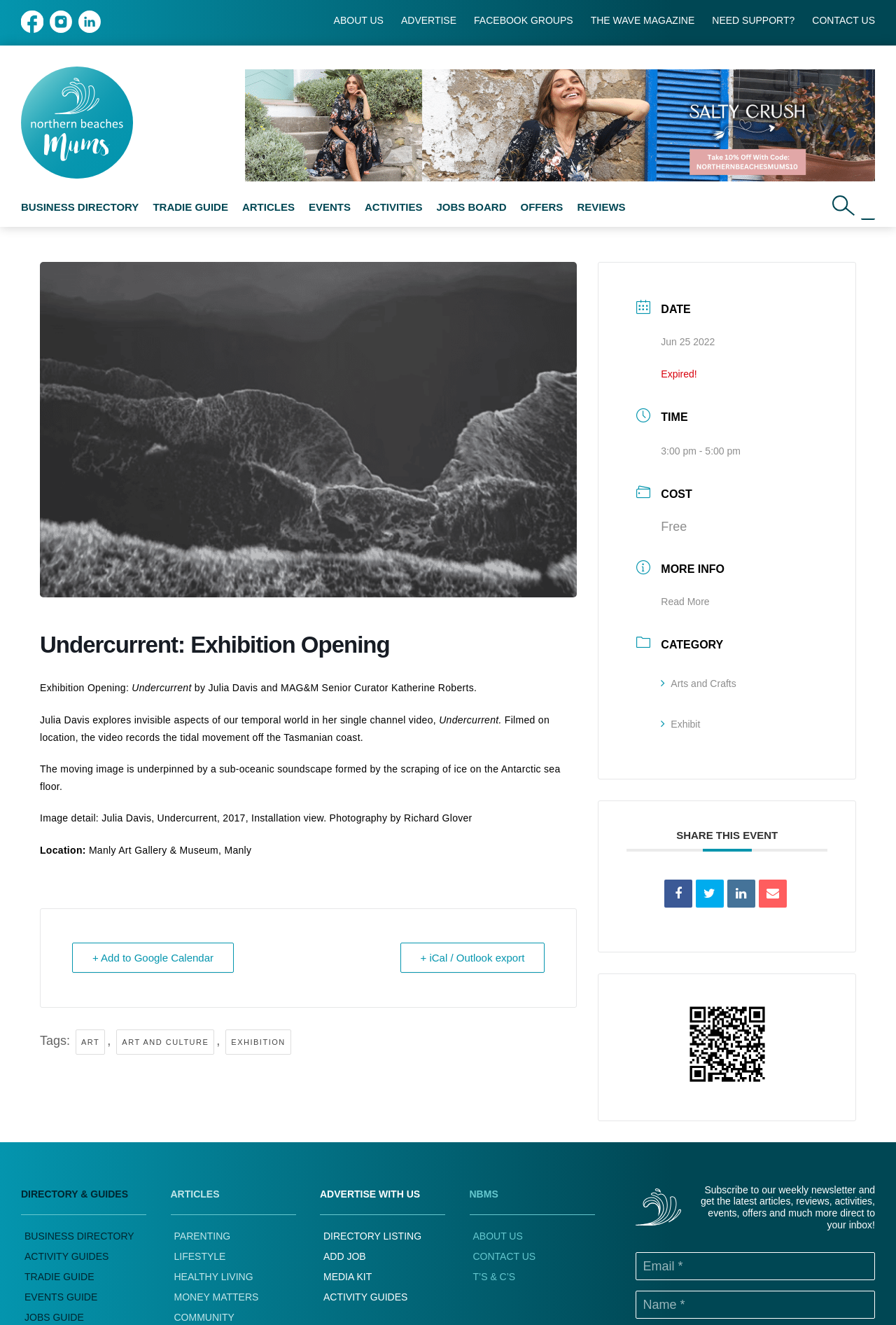How many social media links are available at the top of the webpage?
Identify the answer in the screenshot and reply with a single word or phrase.

3